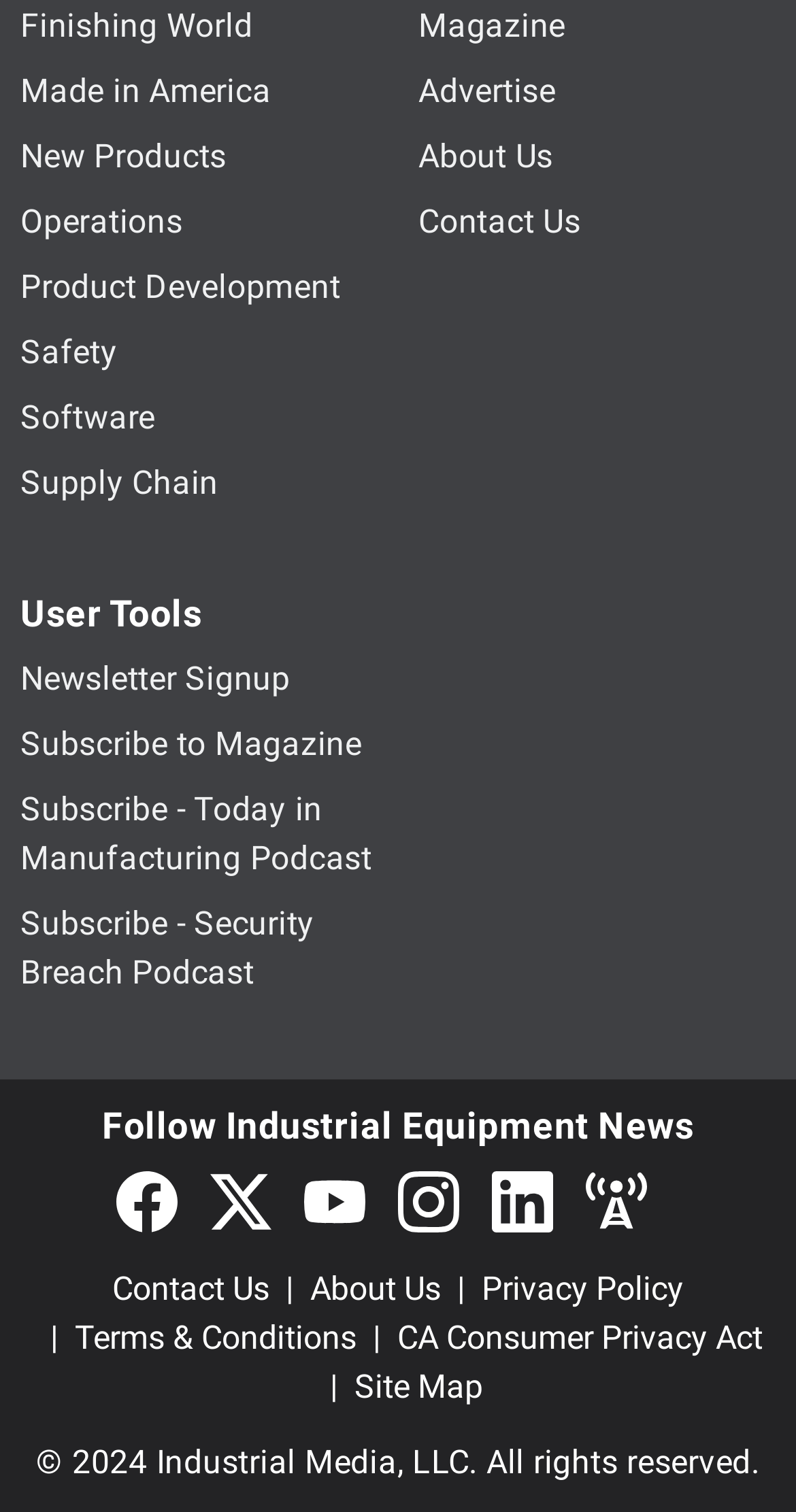What is the last link in the breadcrumb navigation?
From the image, respond with a single word or phrase.

Site Map